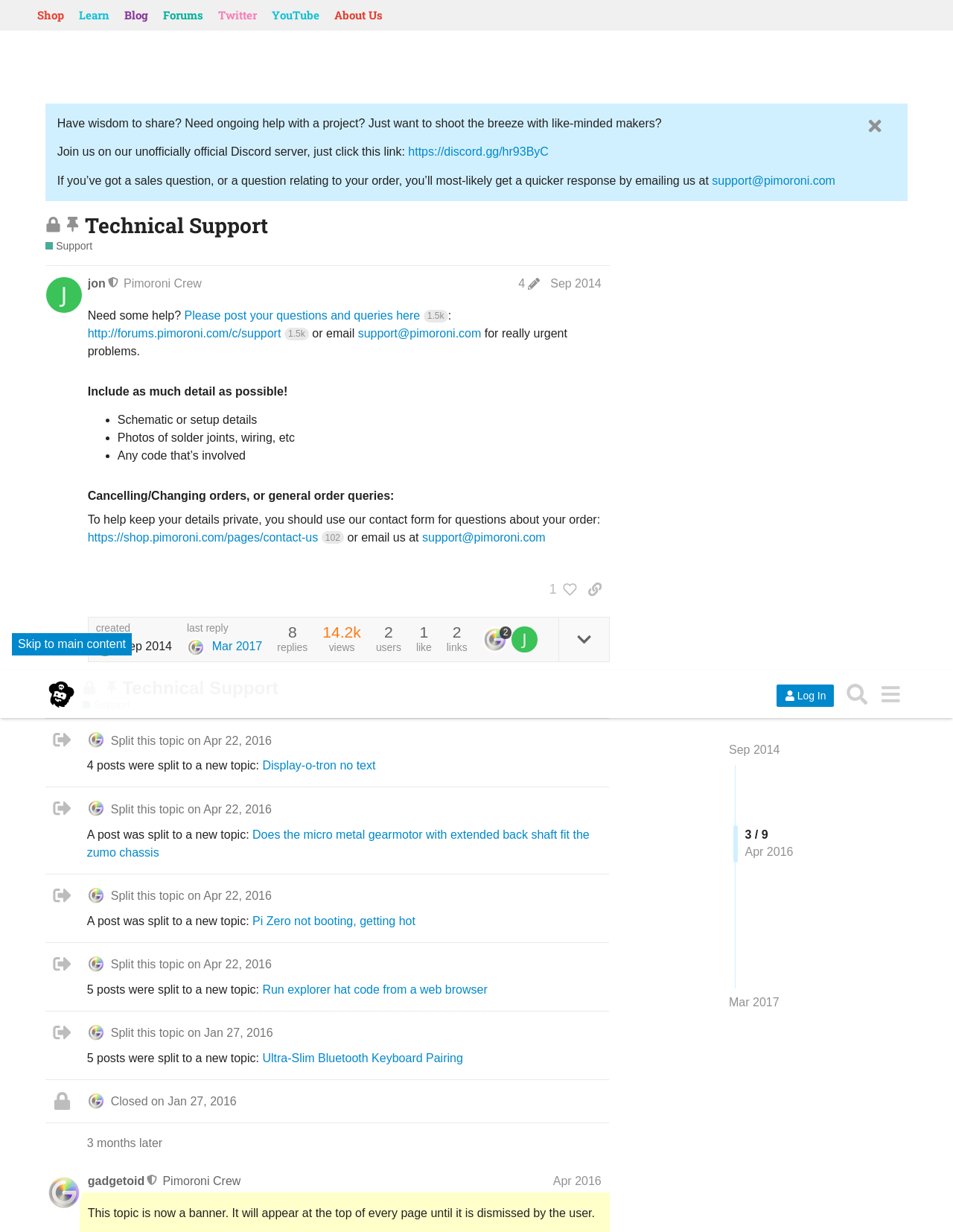Locate the bounding box coordinates of the clickable area needed to fulfill the instruction: "Search for something".

[0.882, 0.006, 0.917, 0.033]